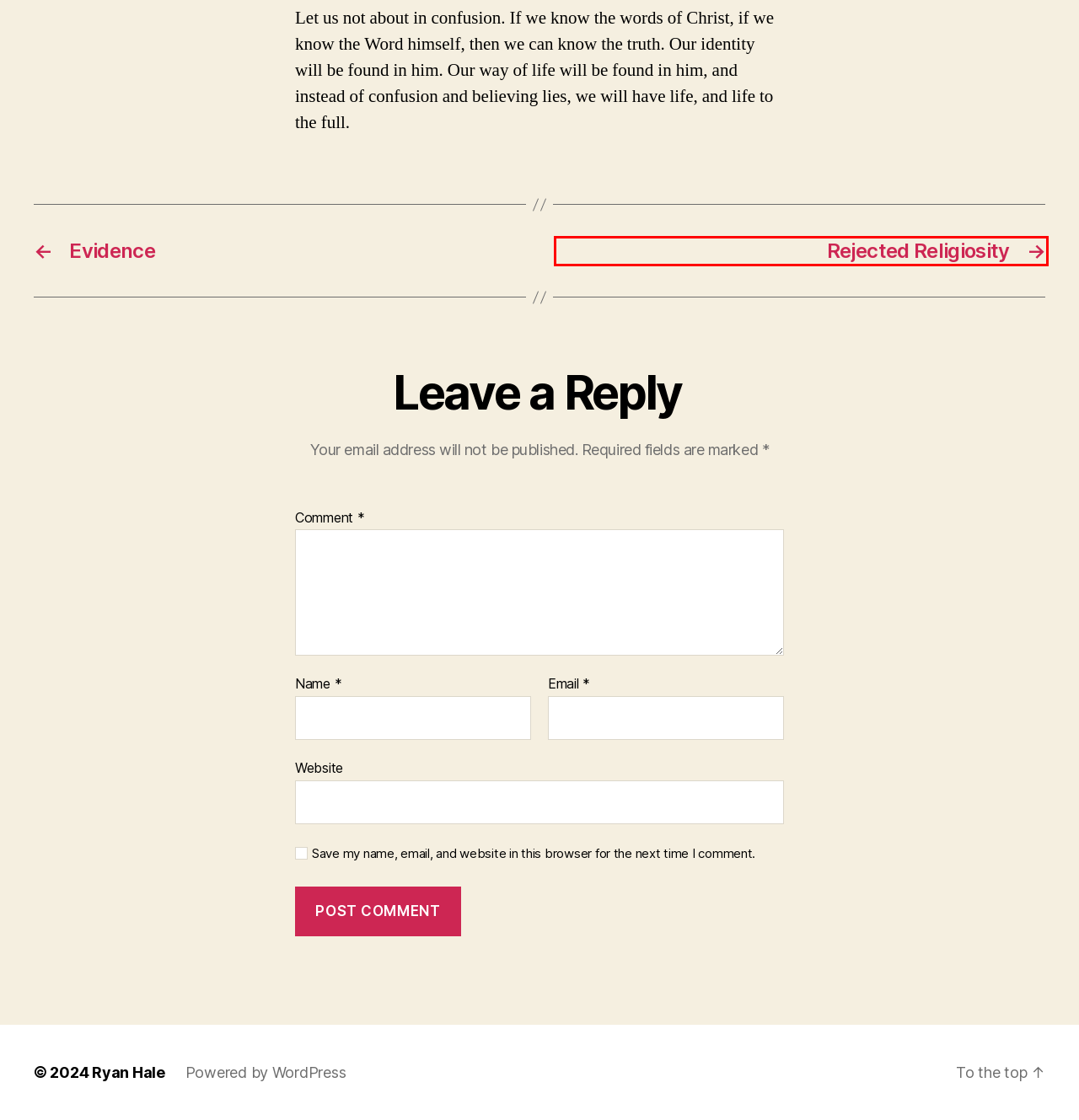Review the screenshot of a webpage that includes a red bounding box. Choose the webpage description that best matches the new webpage displayed after clicking the element within the bounding box. Here are the candidates:
A. Ryan Hale – Stories of Life
B. Ryan Hale – Ryan Hale
C. Blog Tool, Publishing Platform, and CMS – WordPress.org
D. Rejected Religiosity – Ryan Hale
E. Ryan J Hale – Ryan Hale
F. Contact Me – Ryan Hale
G. Donate to Our Family – Ryan Hale
H. Evidence – Ryan Hale

D